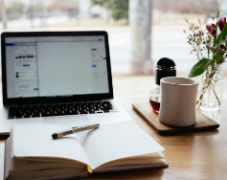Provide a comprehensive description of the image.

The image depicts a cozy workspace set up for productivity and creativity. A sleek laptop sits open on a wooden table, its screen displaying a blank webpage, suggesting a project or writing session in progress. Beside the laptop, an open notebook with a pen rests, inviting the user to jot down ideas or make notes. A simple ceramic mug filled with a warm beverage, possibly coffee or tea, is positioned on a wooden coaster, adding a touch of warmth to the setting. In the background, a small vase holds fresh flowers, contributing to the inviting atmosphere and enhancing the overall aesthetic of the workspace. This setting is ideal for anyone looking to work remotely and cultivate a peaceful environment while being productive, embodying the essence of a thoughtful home office arrangement.